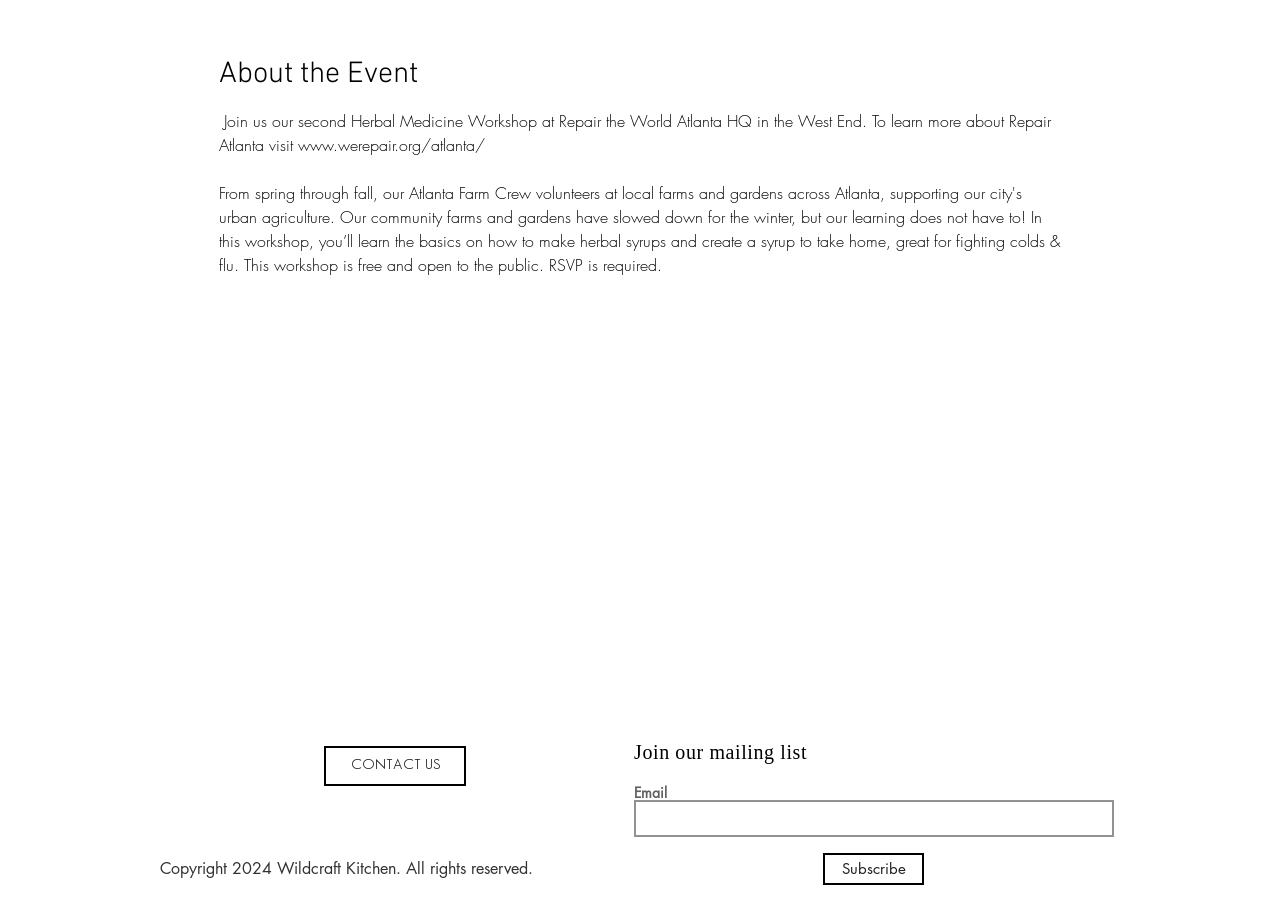Determine the bounding box for the described HTML element: "Subscribe". Ensure the coordinates are four float numbers between 0 and 1 in the format [left, top, right, bottom].

[0.643, 0.947, 0.722, 0.983]